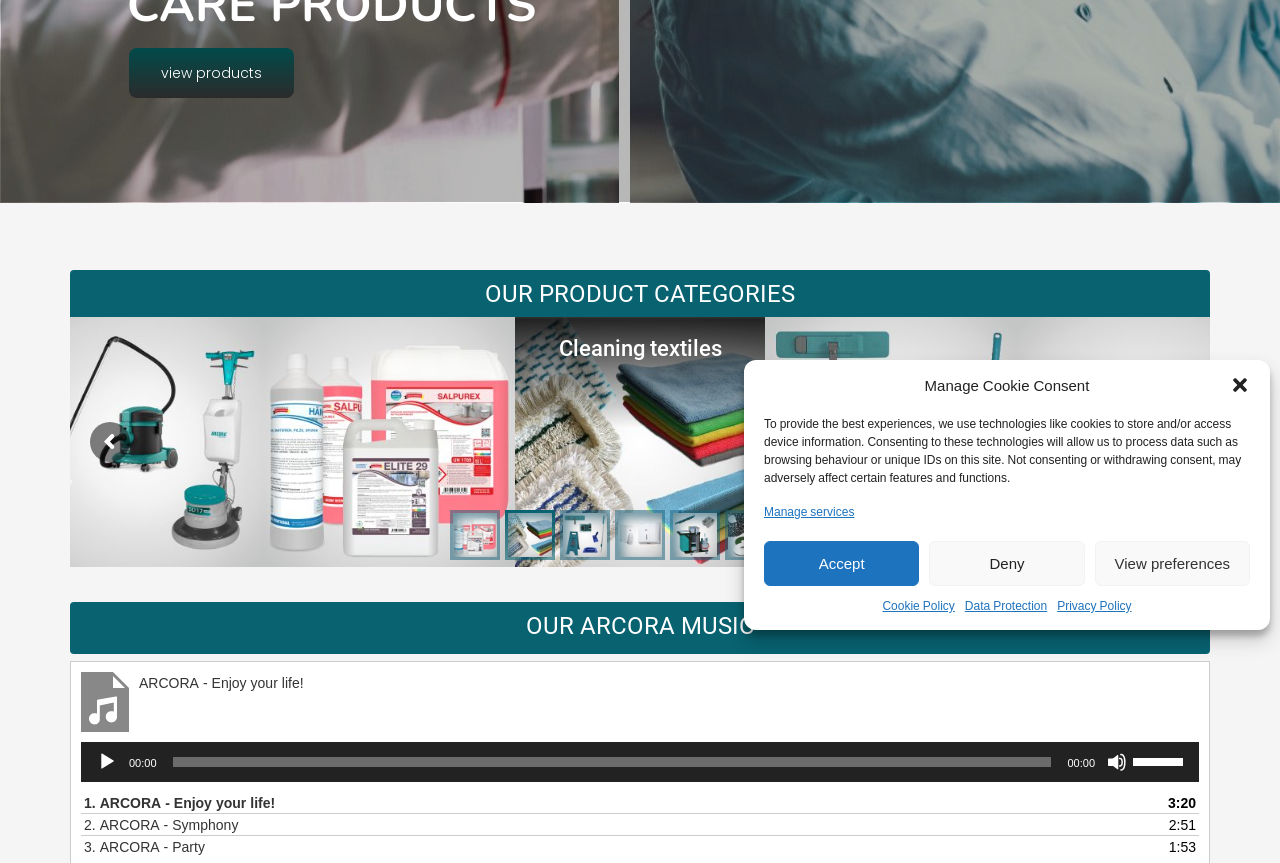Bounding box coordinates are specified in the format (top-left x, top-left y, bottom-right x, bottom-right y). All values are floating point numbers bounded between 0 and 1. Please provide the bounding box coordinate of the region this sentence describes: 00:00

[0.135, 0.877, 0.821, 0.889]